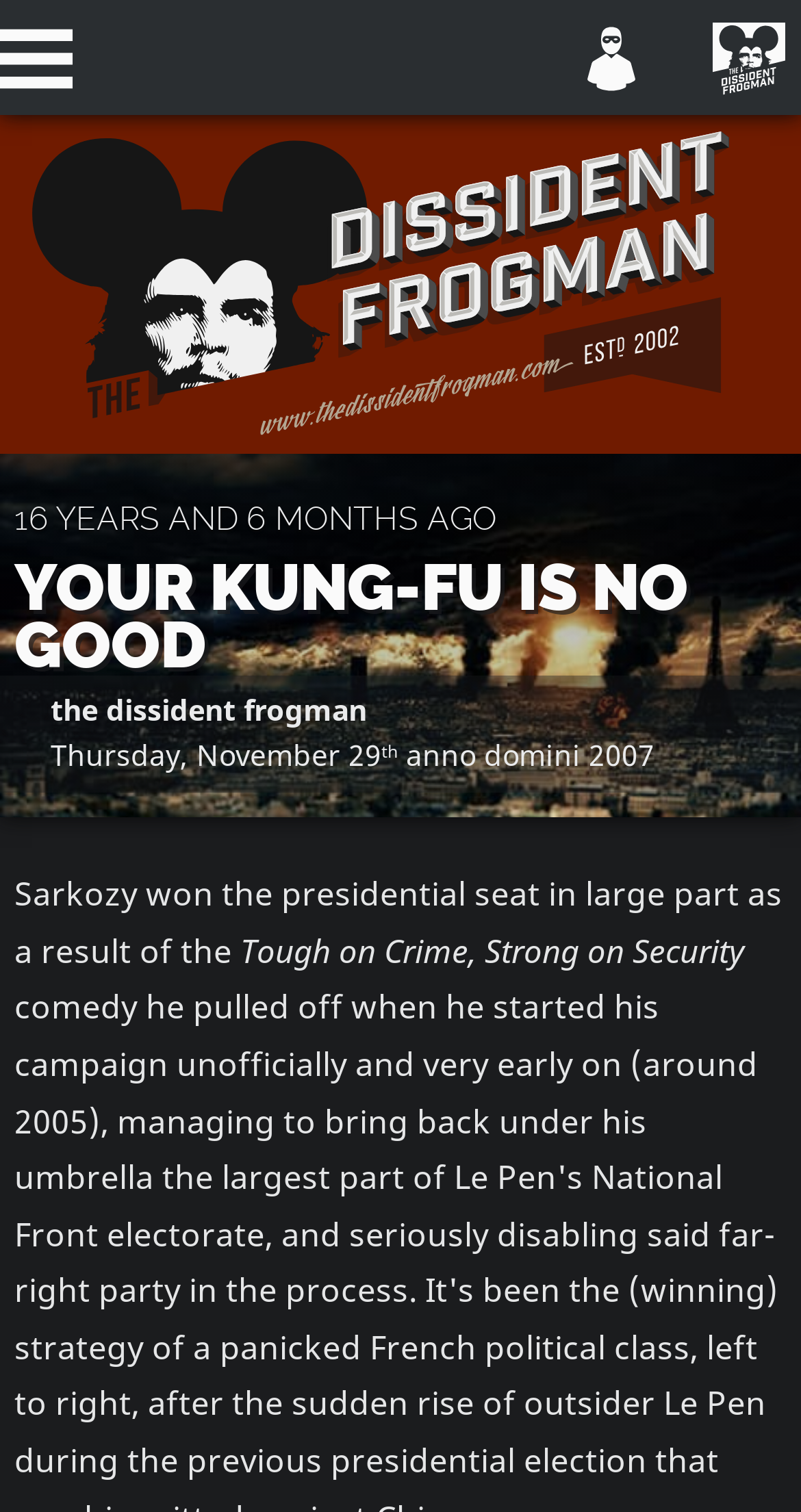Given the description: "Menu", determine the bounding box coordinates of the UI element. The coordinates should be formatted as four float numbers between 0 and 1, [left, top, right, bottom].

[0.0, 0.0, 0.109, 0.076]